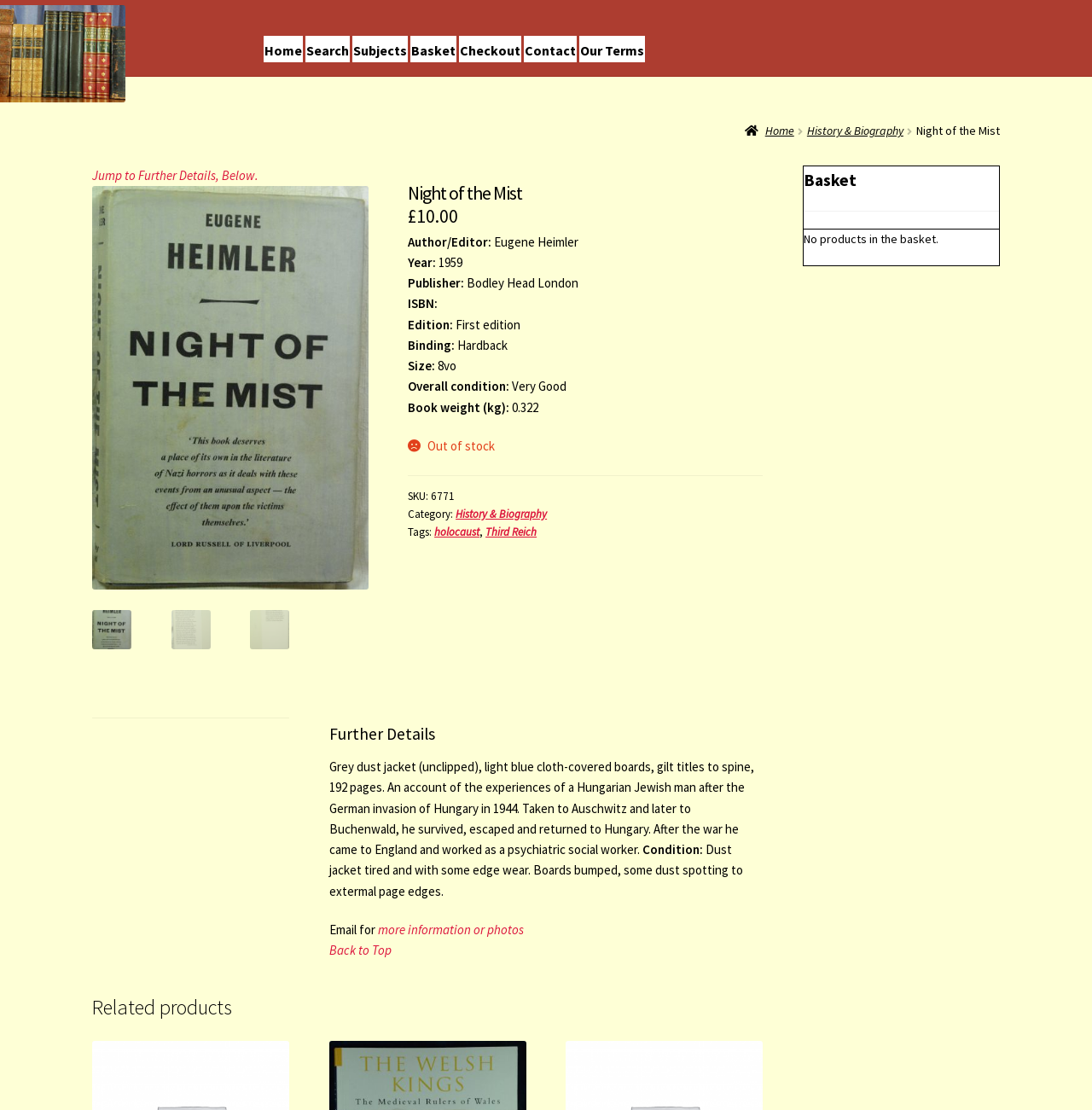How many products are in the basket?
Give a one-word or short phrase answer based on the image.

No products